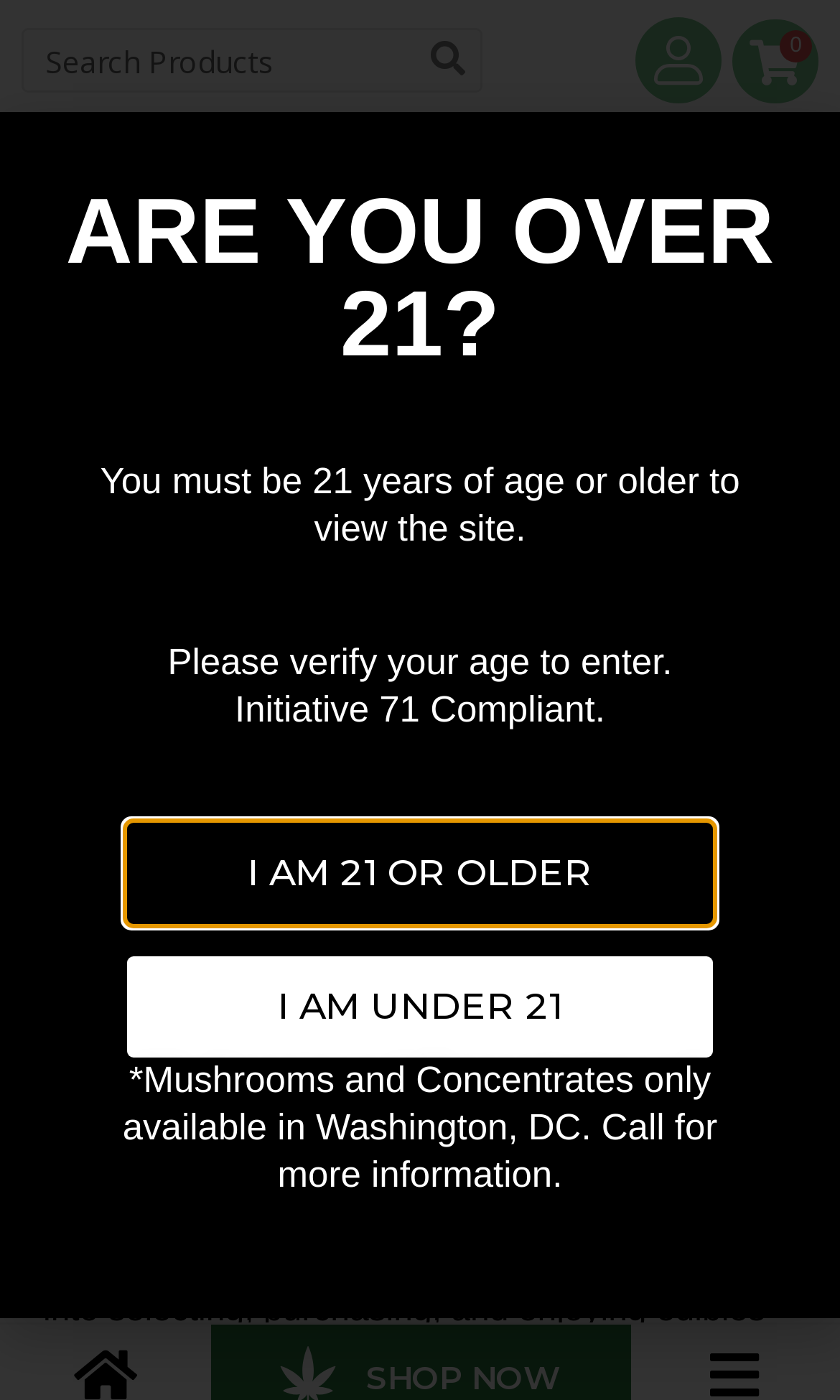Explain the webpage in detail.

The webpage is a guide to edibles in Washington D.C., providing expert tips and advice for 2024. At the top left, there is a search bar with a search button next to it. On the top right, there is a link and an image. Below the search bar, there is a heading that reads "Edibles in D.C.: Expert Tips and Advice for 2024". 

Underneath the heading, there are two links, one with the author's name "JACKIE ANDERSON" and another with the date "JANUARY 30, 2024". The date link has a time element embedded within it. 

A paragraph of text follows, providing an introduction to the guide, stating that it offers expert tips and advice for 2024, ensuring readers have the most up-to-date and comprehensive information. 

At the bottom of the page, there is a "SHOP NOW" link. Above it, there is a section with a heading "ARE YOU OVER 21?" and a message stating that the user must be 21 years of age or older to view the site. The user is prompted to verify their age to enter, with two links: "I AM 21 OR OLDER" and "I AM UNDER 21". There is also a note stating that mushrooms and concentrates are only available in Washington, D.C. and to call for more information.